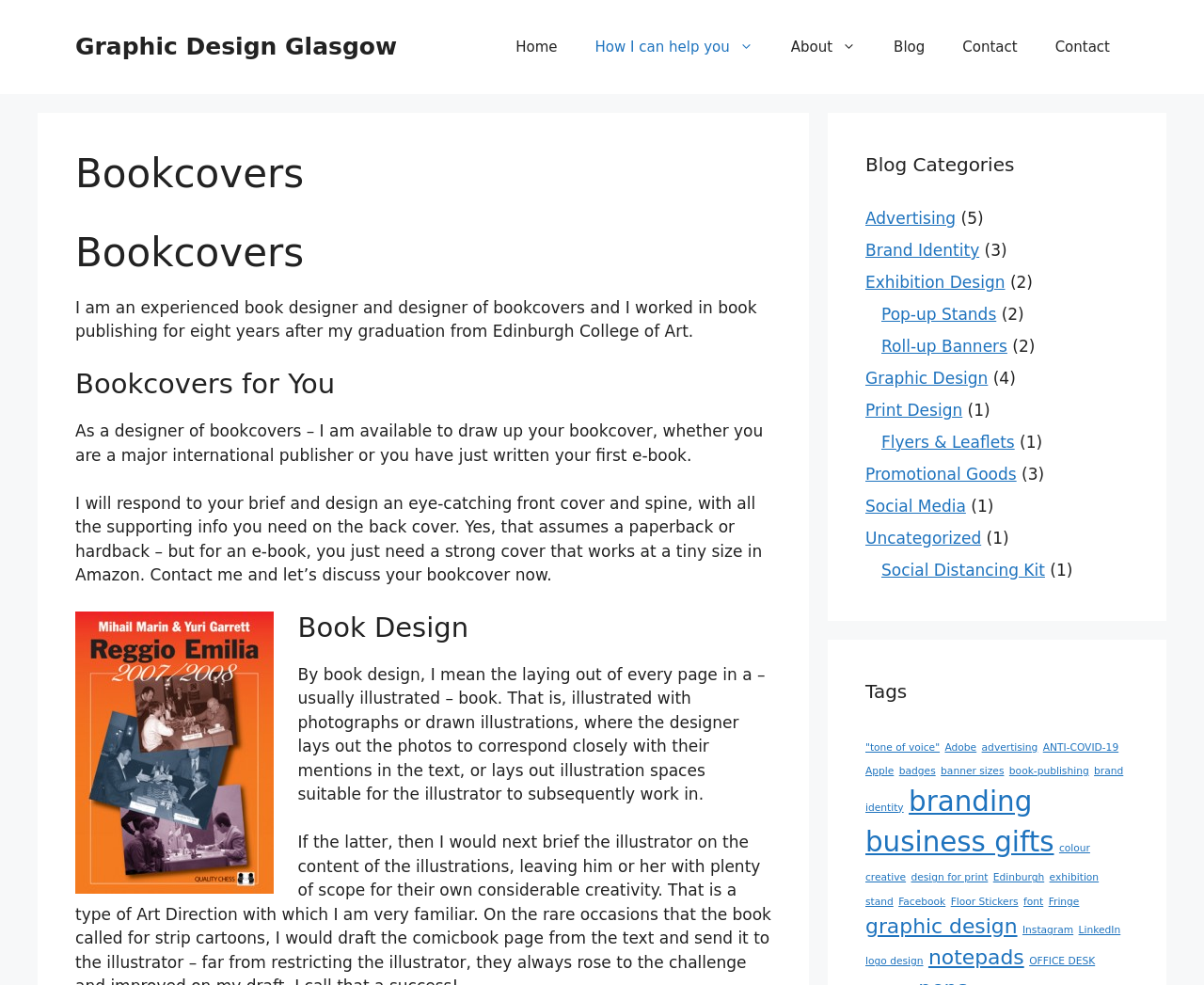Find the UI element described as: "How I can help you" and predict its bounding box coordinates. Ensure the coordinates are four float numbers between 0 and 1, [left, top, right, bottom].

[0.479, 0.019, 0.641, 0.076]